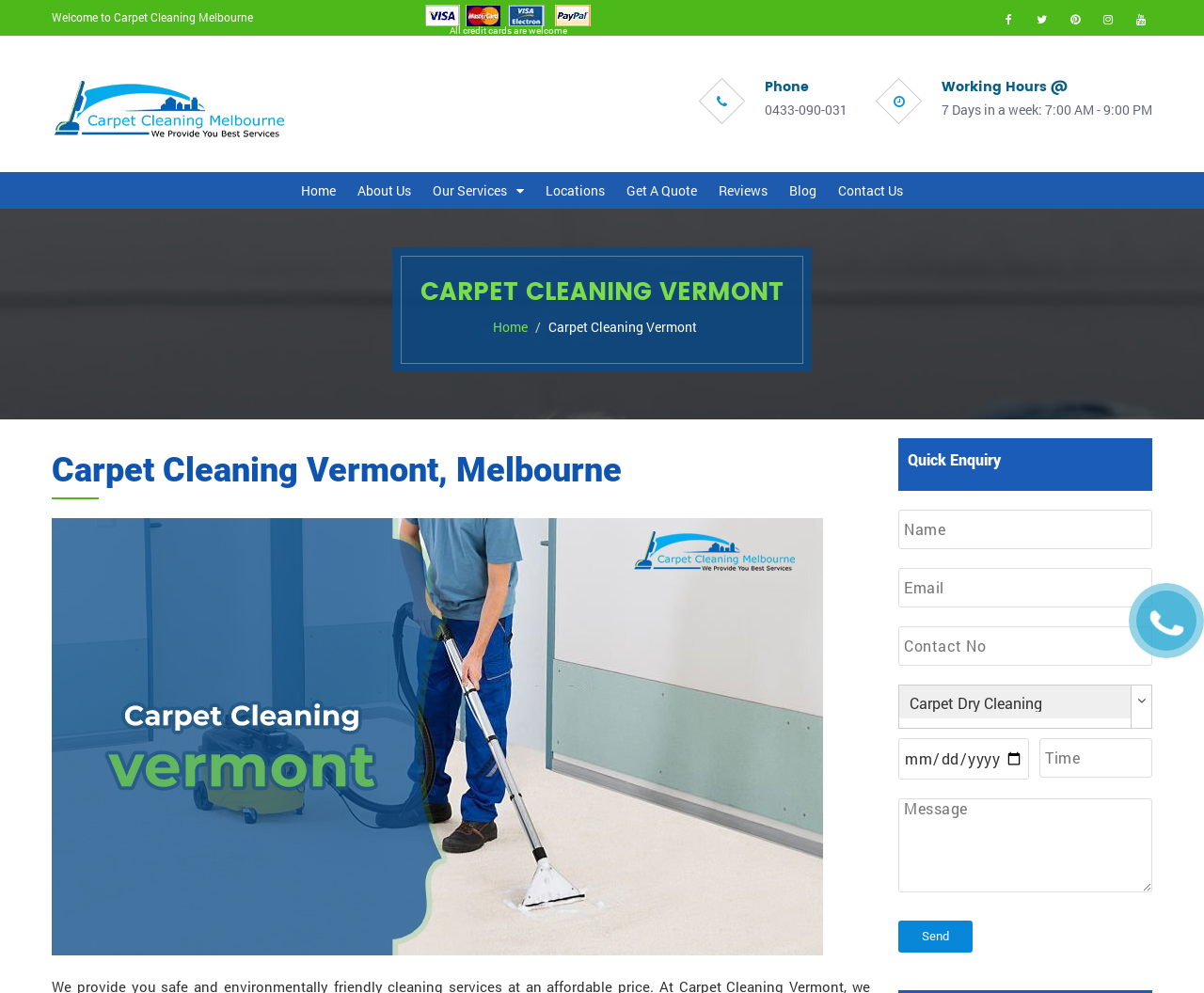Locate the bounding box of the user interface element based on this description: "title="Youtube"".

[0.938, 0.008, 0.957, 0.031]